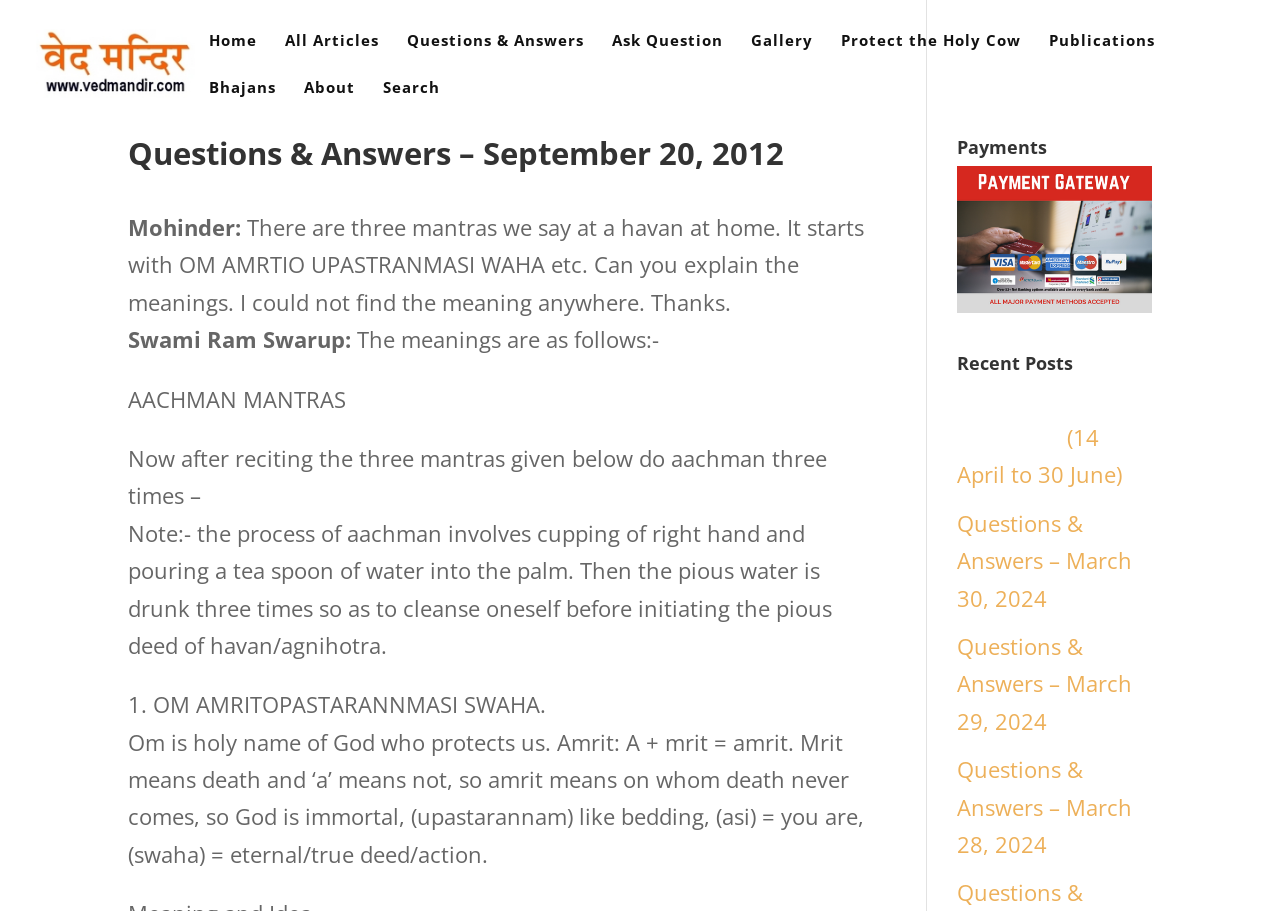Convey a detailed summary of the webpage, mentioning all key elements.

The webpage is about Questions and Answers on Ved Mandir, a spiritual organization. At the top left, there is a logo of Ved Mandir, accompanied by a link to the homepage. Next to it, there are several links to different sections of the website, including Home, All Articles, Questions & Answers, Ask Question, Gallery, Protect the Holy Cow, Publications, Bhajans, and About.

Below the navigation links, there is a heading that reads "Questions & Answers – September 20, 2012". This is followed by a question from Mohinder, who asks about the meaning of three mantras recited during a havan at home. Swami Ram Swarup provides a detailed answer, explaining the meaning of each mantra.

The answer is divided into several paragraphs, with headings and subheadings. The text is well-structured and easy to follow. There are no images in the main content area, but there is a small image on the top right, which appears to be a payment-related icon.

On the right side of the page, there are three sections: Payments, Recent Posts, and a list of links to recent questions and answers. The Payments section has a heading and a link, accompanied by a small image. The Recent Posts section lists three recent questions and answers, with links to each one.